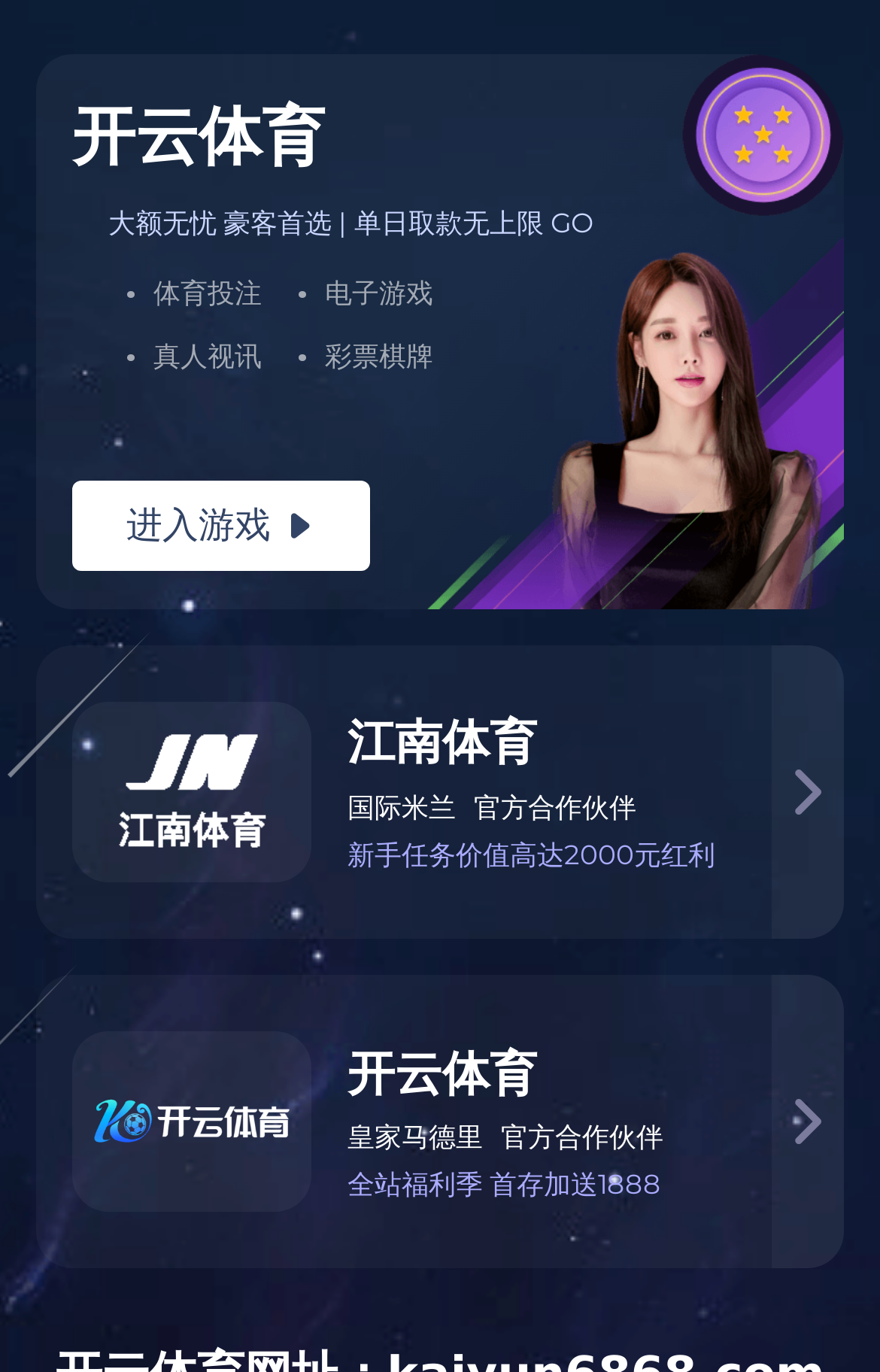Please study the image and answer the question comprehensively:
What is the purpose of the '产品详情' text?

The '产品详情' text is likely used to provide more information about the company's products. It may be a link or a button that leads to a page with detailed product information.